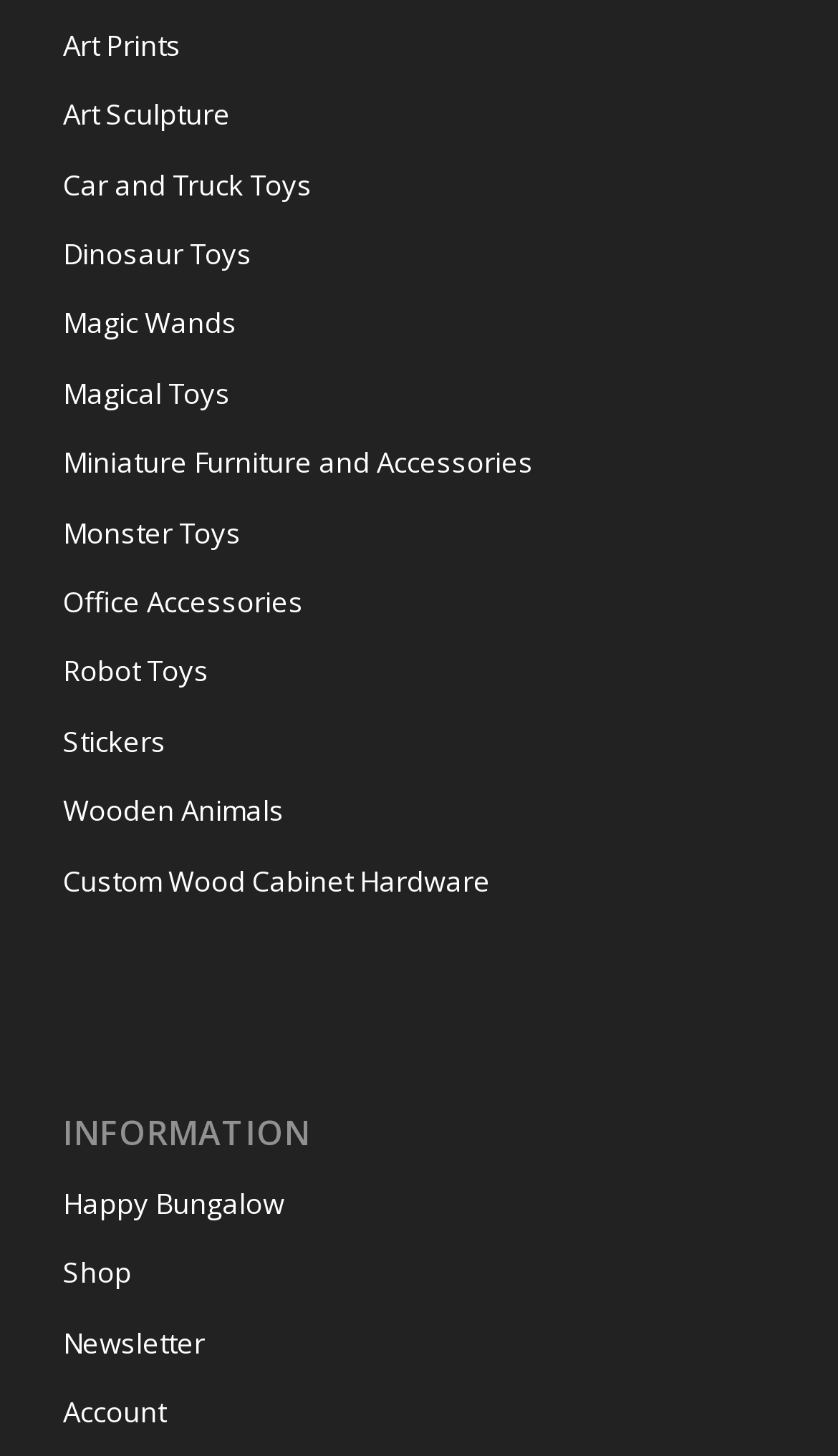How many categories of products are listed?
Using the image as a reference, give a one-word or short phrase answer.

14